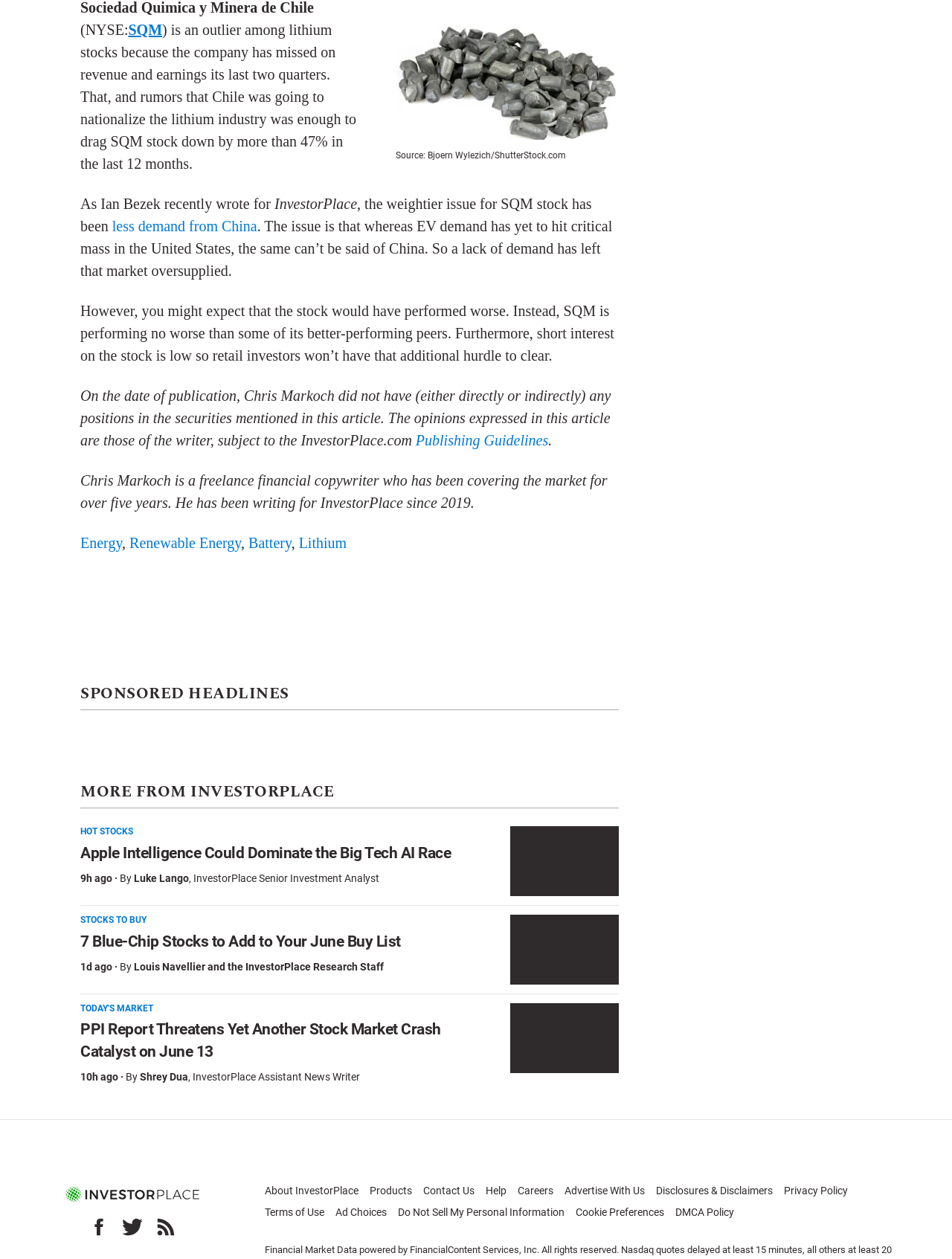Specify the bounding box coordinates for the region that must be clicked to perform the given instruction: "Search Bulletins".

None